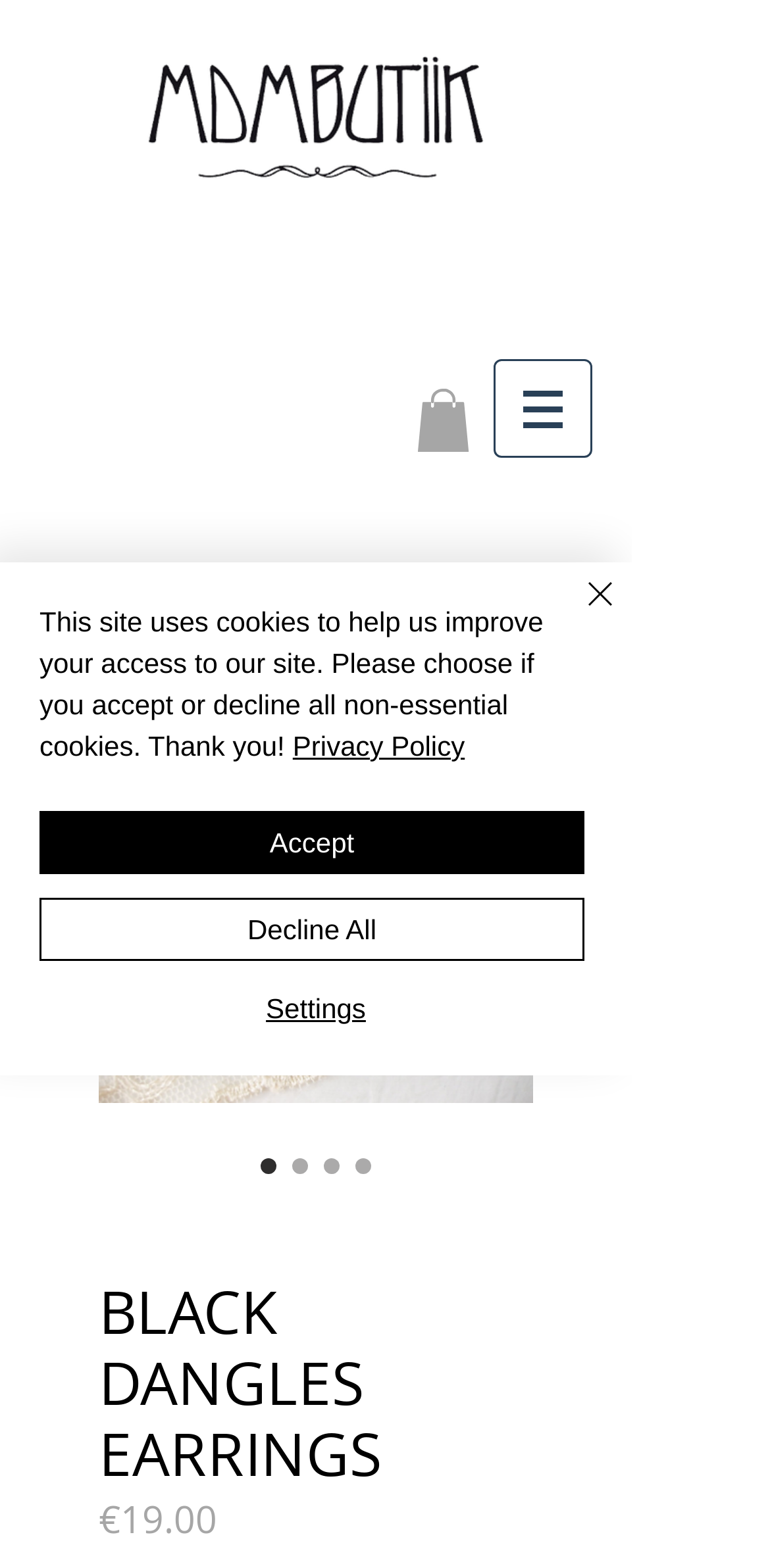Identify and generate the primary title of the webpage.

BLACK DANGLES EARRINGS